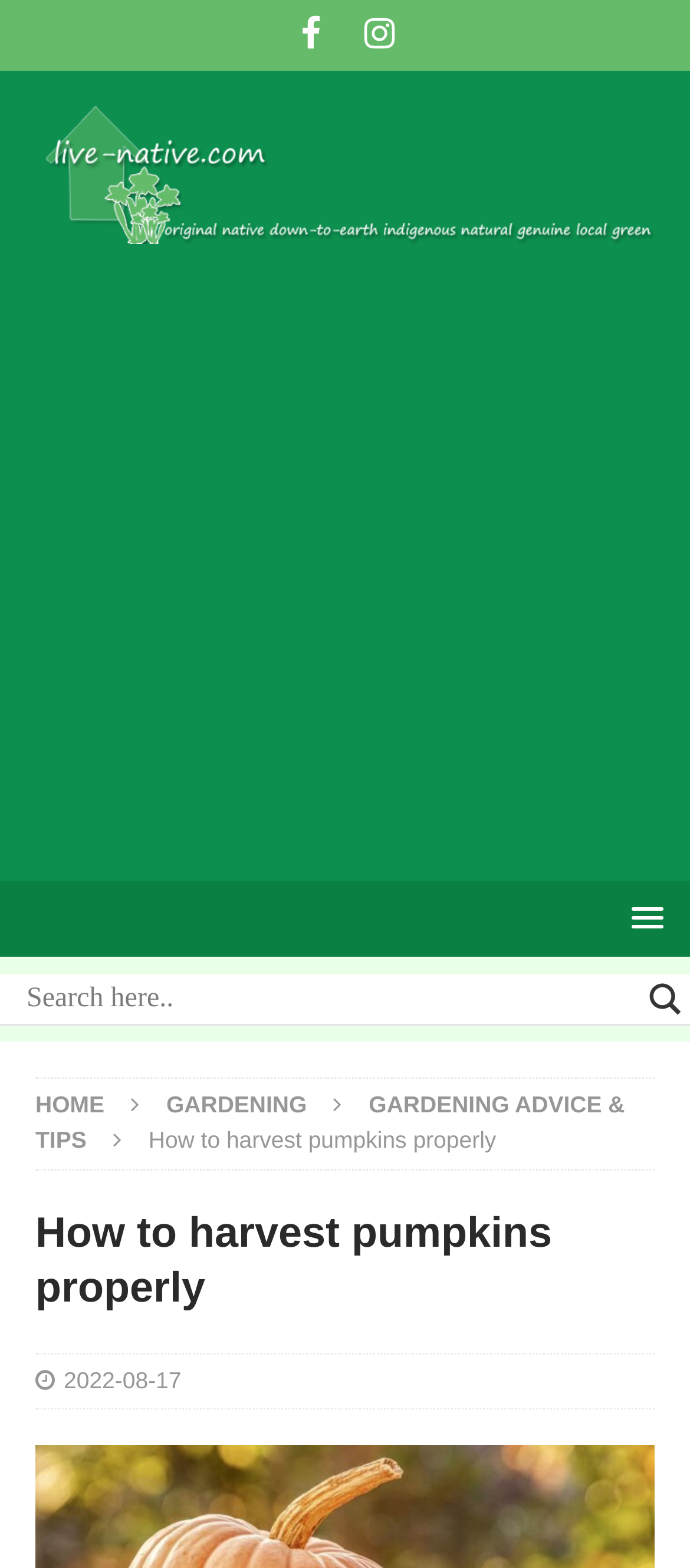Find the bounding box coordinates for the area you need to click to carry out the instruction: "Search for something". The coordinates should be four float numbers between 0 and 1, indicated as [left, top, right, bottom].

[0.038, 0.621, 0.915, 0.652]